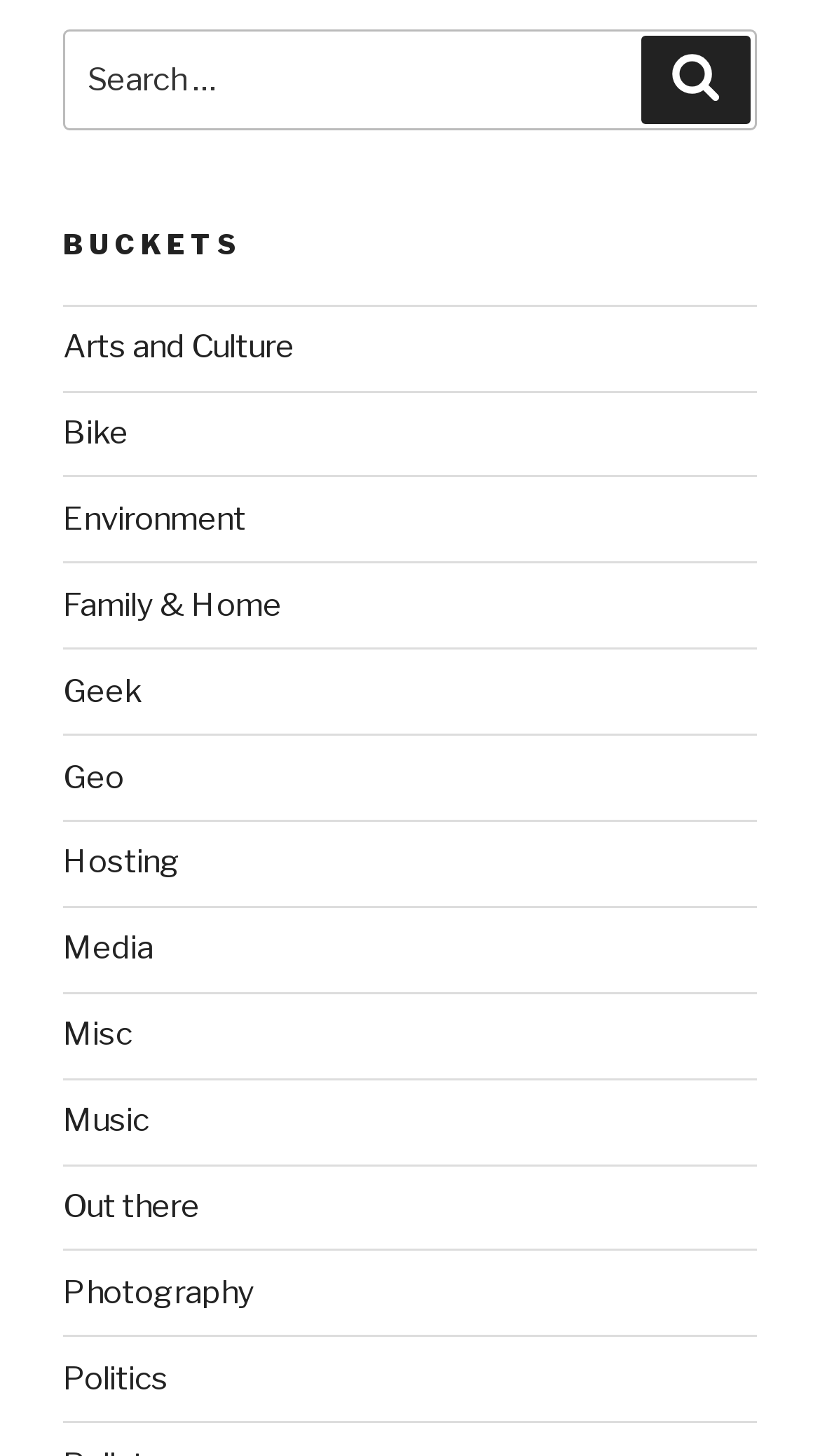Find the bounding box coordinates of the element you need to click on to perform this action: 'Search for something'. The coordinates should be represented by four float values between 0 and 1, in the format [left, top, right, bottom].

[0.077, 0.02, 0.923, 0.089]